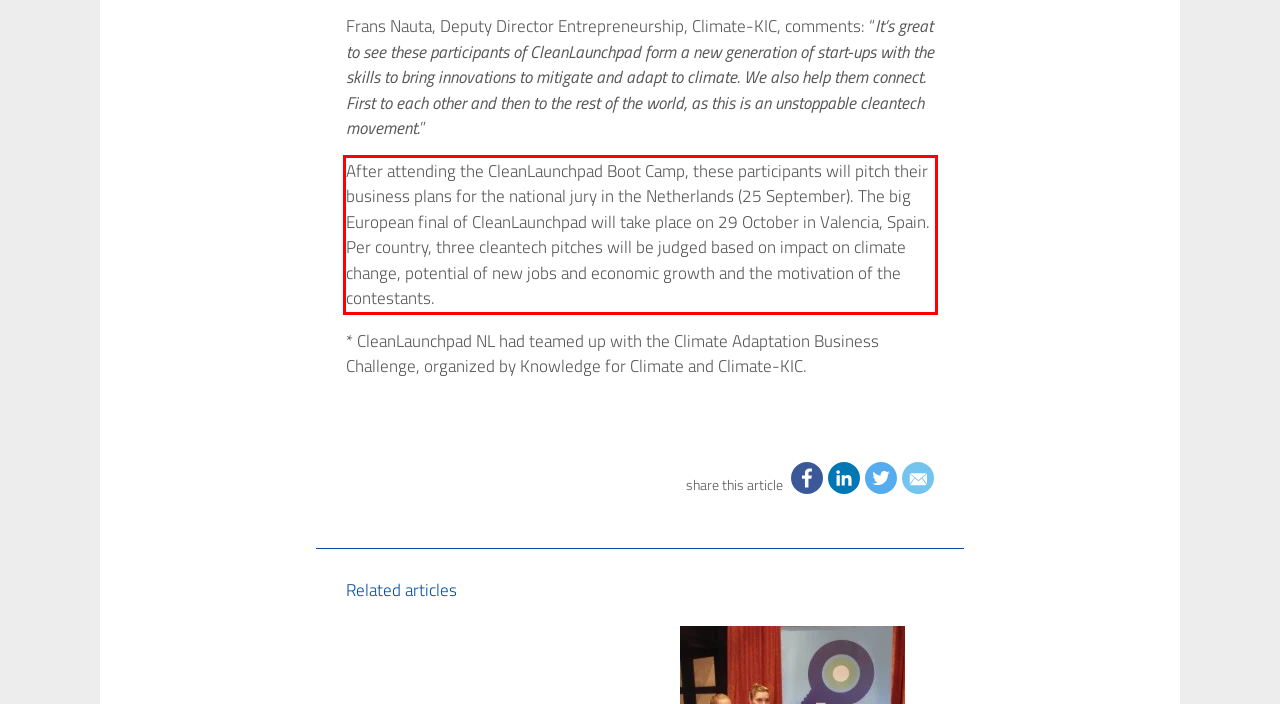Please identify the text within the red rectangular bounding box in the provided webpage screenshot.

After attending the CleanLaunchpad Boot Camp, these participants will pitch their business plans for the national jury in the Netherlands (25 September). The big European final of CleanLaunchpad will take place on 29 October in Valencia, Spain. Per country, three cleantech pitches will be judged based on impact on climate change, potential of new jobs and economic growth and the motivation of the contestants.